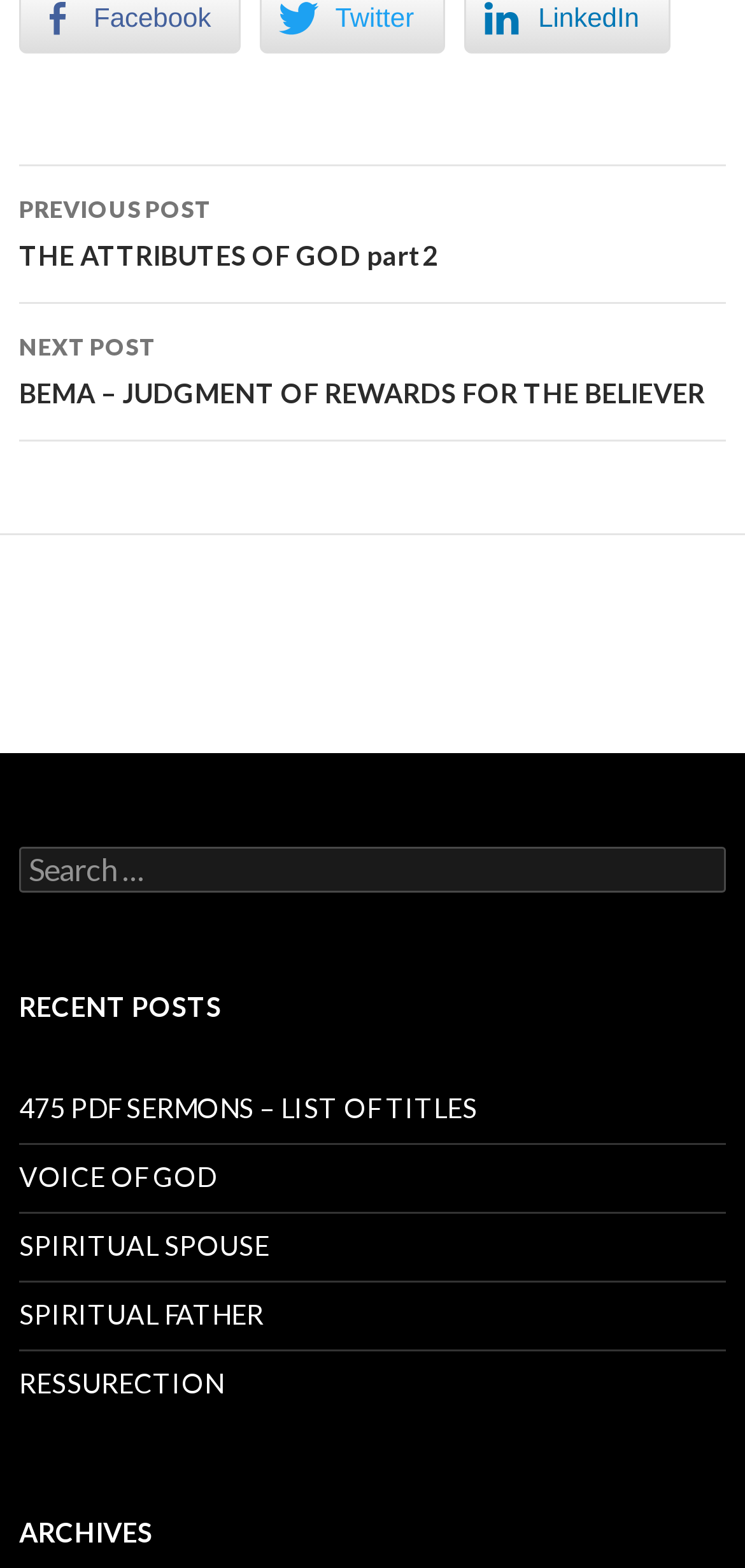What is the purpose of the search box?
Please provide a comprehensive and detailed answer to the question.

The search box is located below the 'RECENT POSTS' heading and has a label 'Search for:' next to it, indicating that it is used to search for posts on the website.